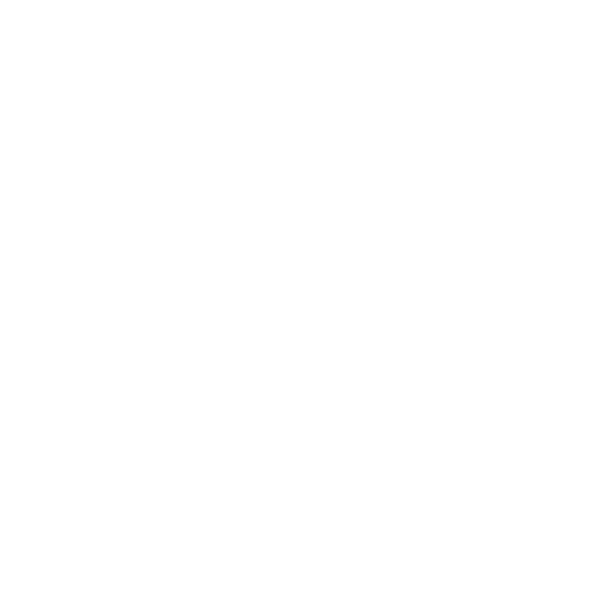Capture every detail in the image and describe it fully.

The image features the product "Pet Bundle – HEMP SEED OIL AND PUMPKIN SEED OIL FOR PETS." This bundle is designed to promote the health and well-being of pets, providing key nutrients derived from both hemp and pumpkin seeds. It is visually represented in a promotional context, likely aimed at pet owners looking to enhance their pets' diet with natural oils. The layout suggests it's part of a special offer, as indicated by the accompanying text that promotes a lower price compared to the original. This product emphasizes the health benefits of its key ingredients, appealing to pet owners who prioritize quality and natural solutions for their animals.